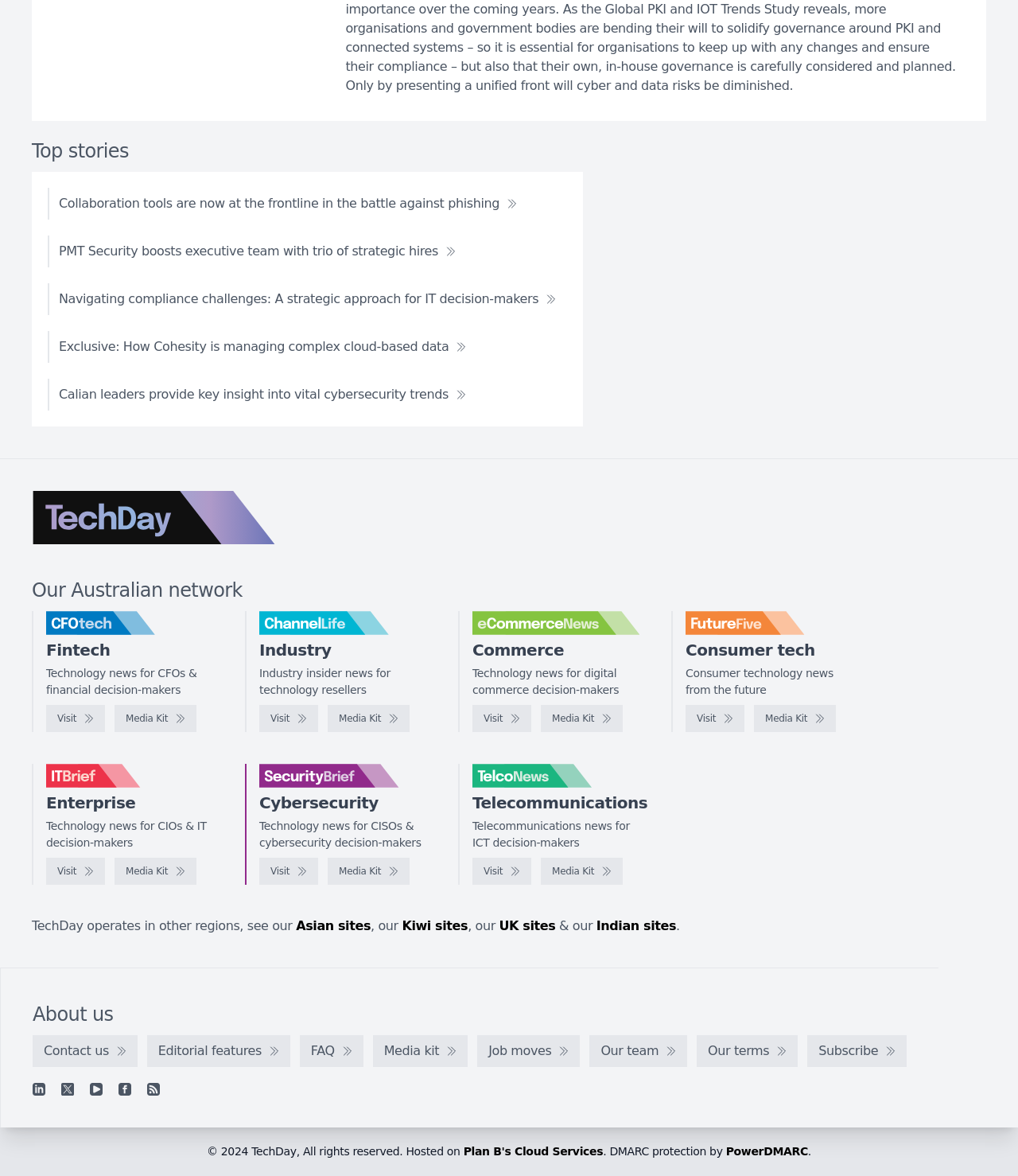Find the bounding box of the element with the following description: "FAQ". The coordinates must be four float numbers between 0 and 1, formatted as [left, top, right, bottom].

[0.294, 0.88, 0.357, 0.907]